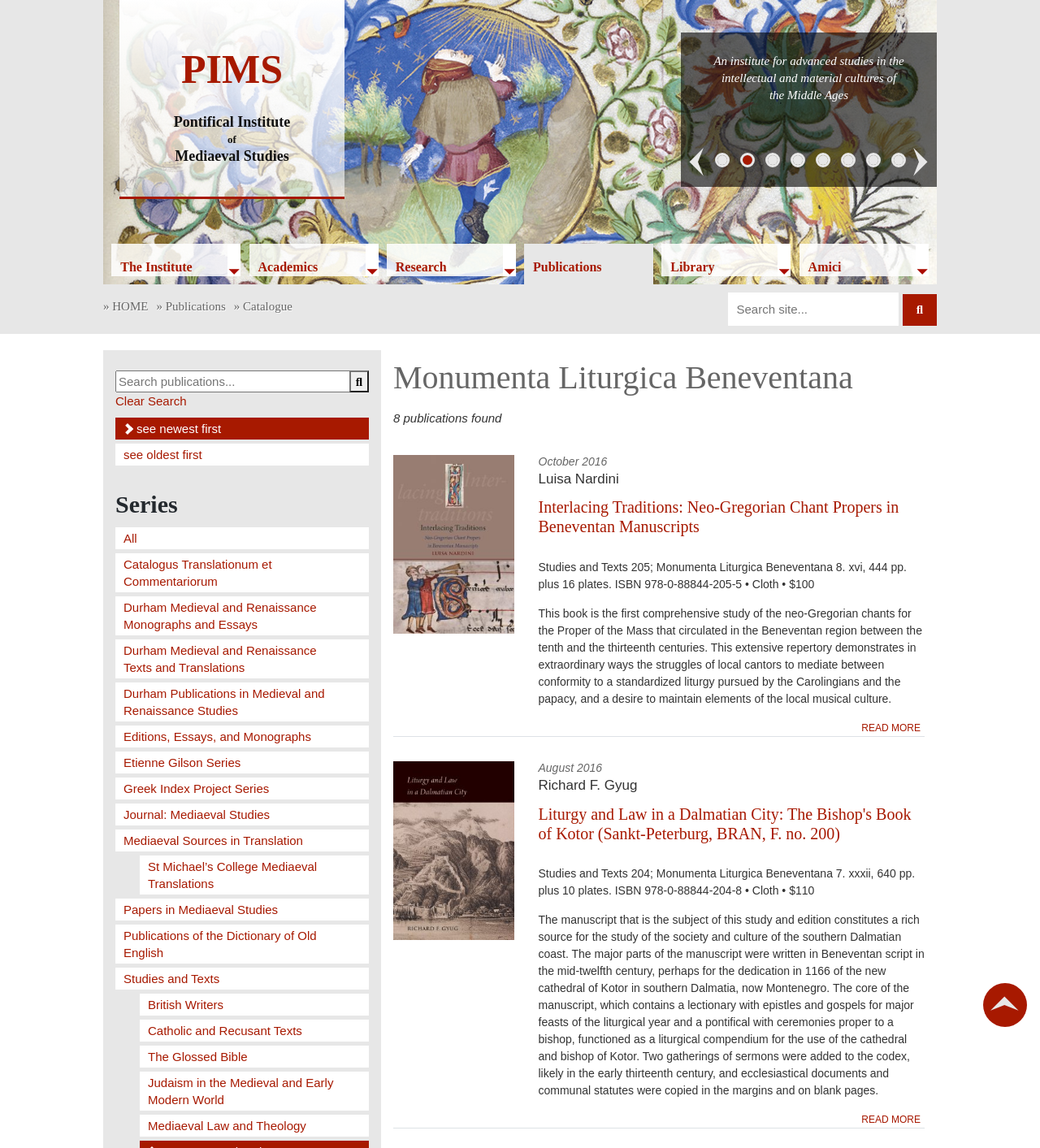Locate the bounding box coordinates of the clickable region to complete the following instruction: "go to the 'Publications' page."

[0.504, 0.212, 0.628, 0.248]